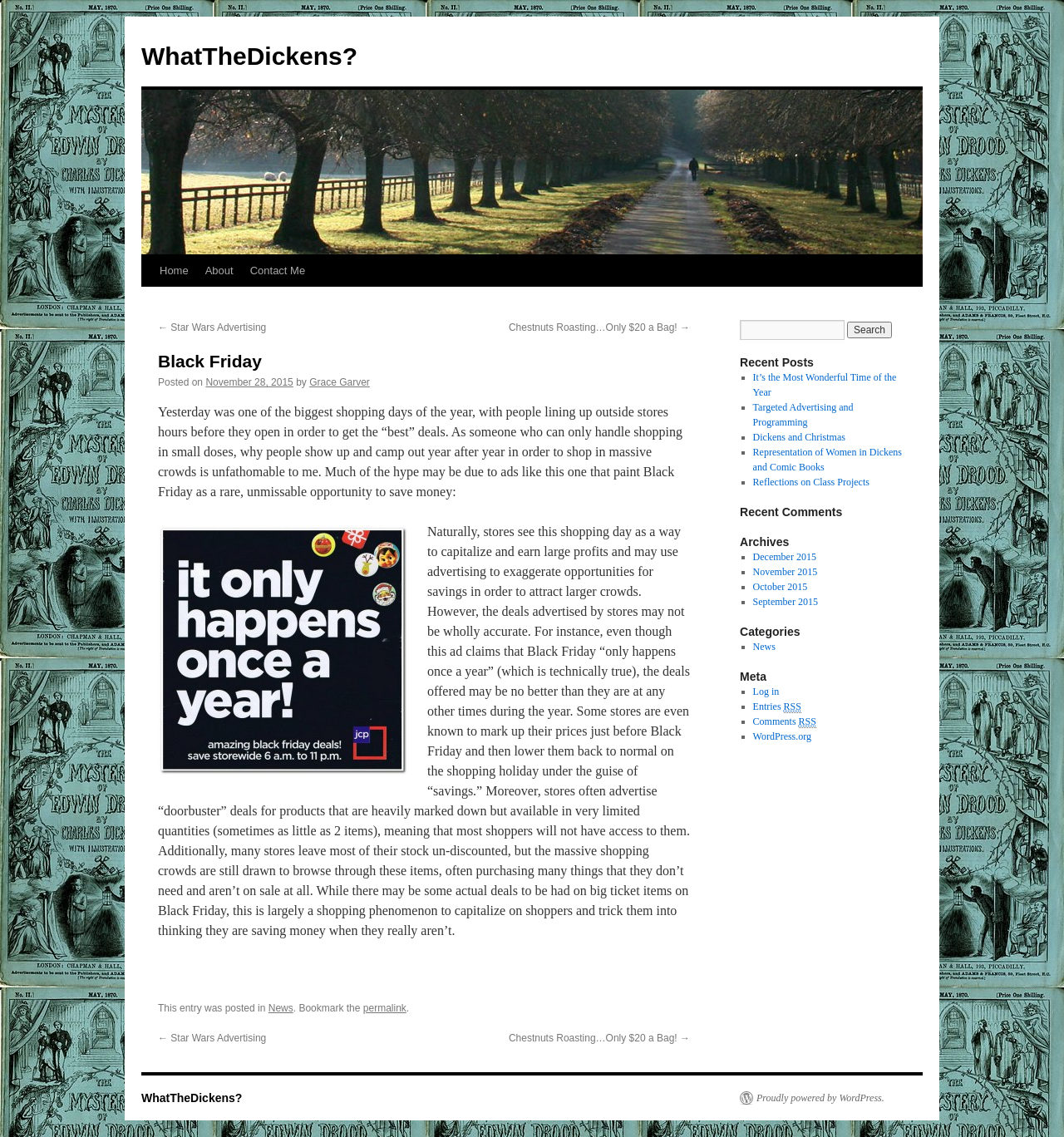Identify the bounding box coordinates of the region that should be clicked to execute the following instruction: "Log in to the website".

[0.707, 0.603, 0.732, 0.613]